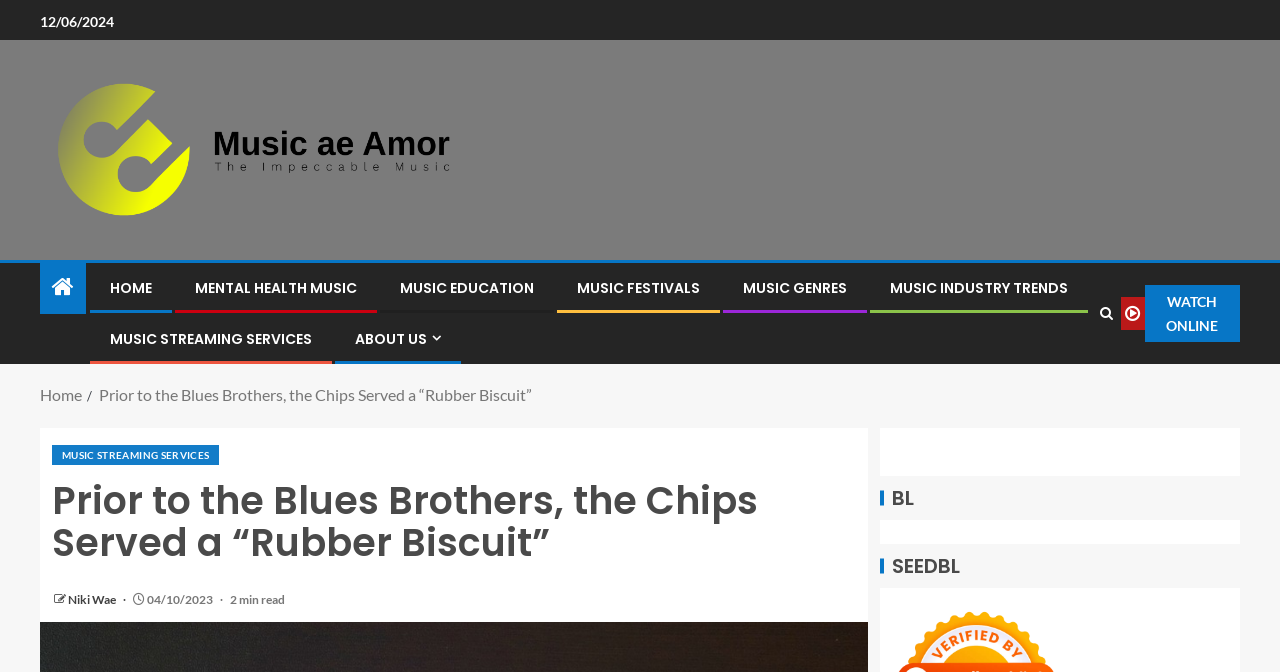Refer to the element description Music Streaming Services and identify the corresponding bounding box in the screenshot. Format the coordinates as (top-left x, top-left y, bottom-right x, bottom-right y) with values in the range of 0 to 1.

[0.041, 0.662, 0.171, 0.692]